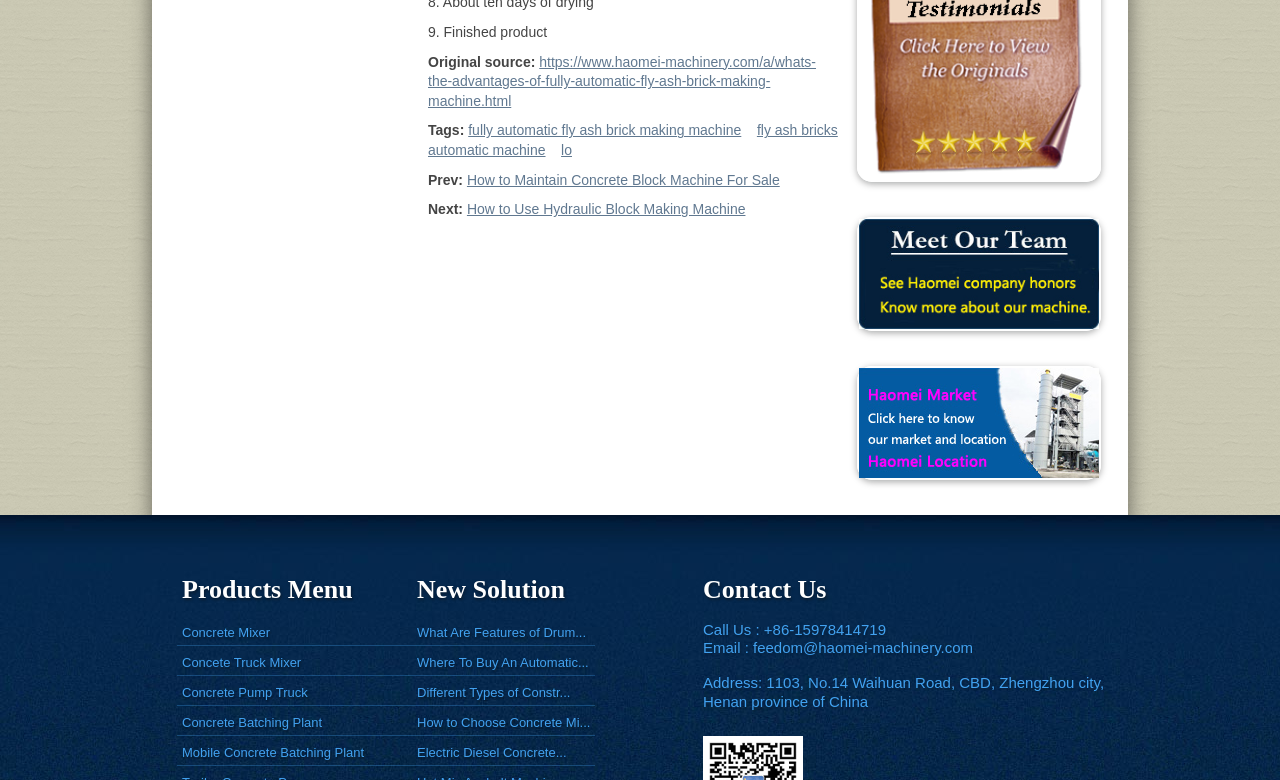What is the title of the finished product?
Ensure your answer is thorough and detailed.

The title of the finished product is obtained from the StaticText element with the text '9. Finished product' located at the top of the webpage.